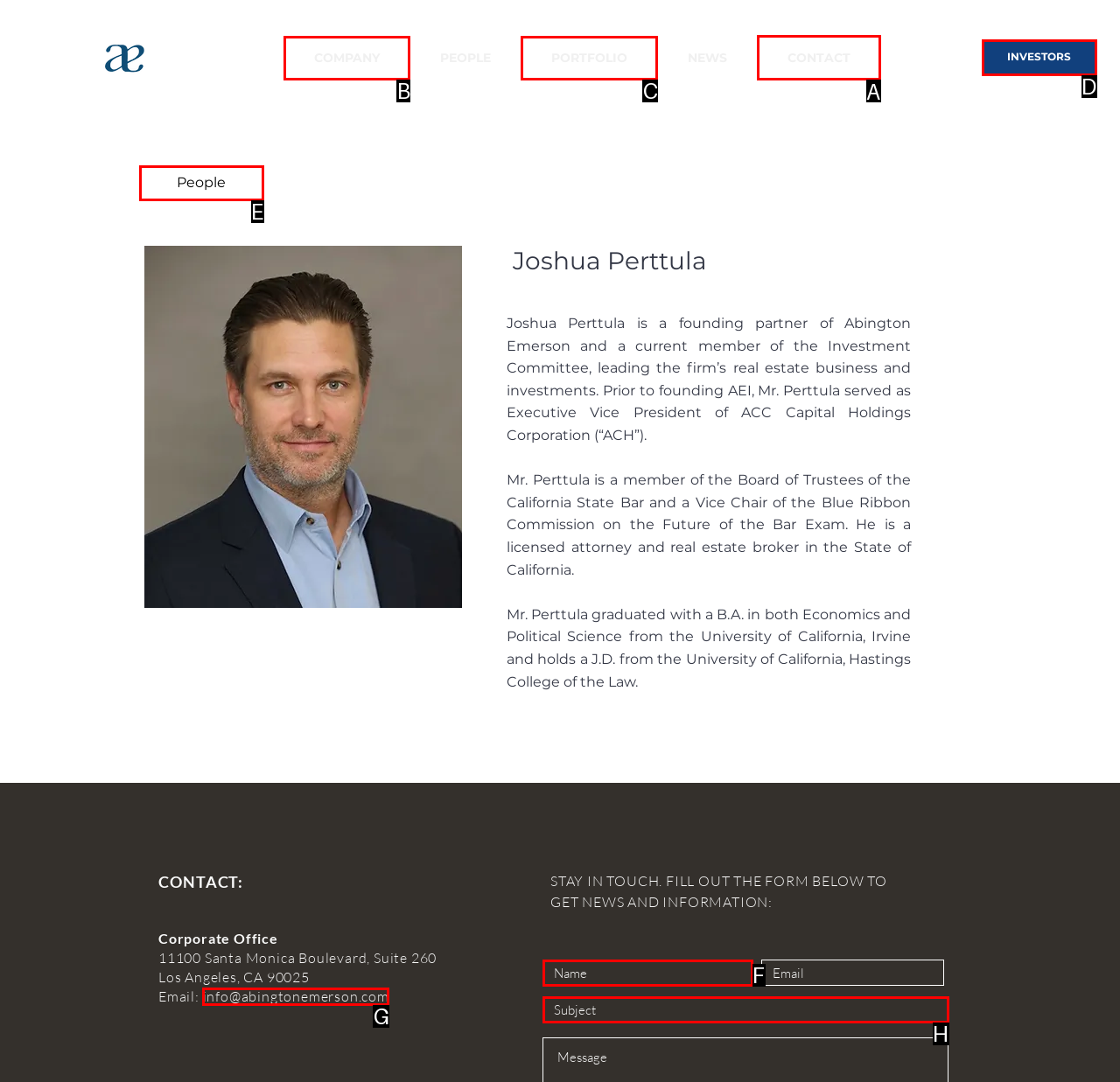Identify the correct UI element to click to achieve the task: Click the CONTACT link.
Answer with the letter of the appropriate option from the choices given.

A